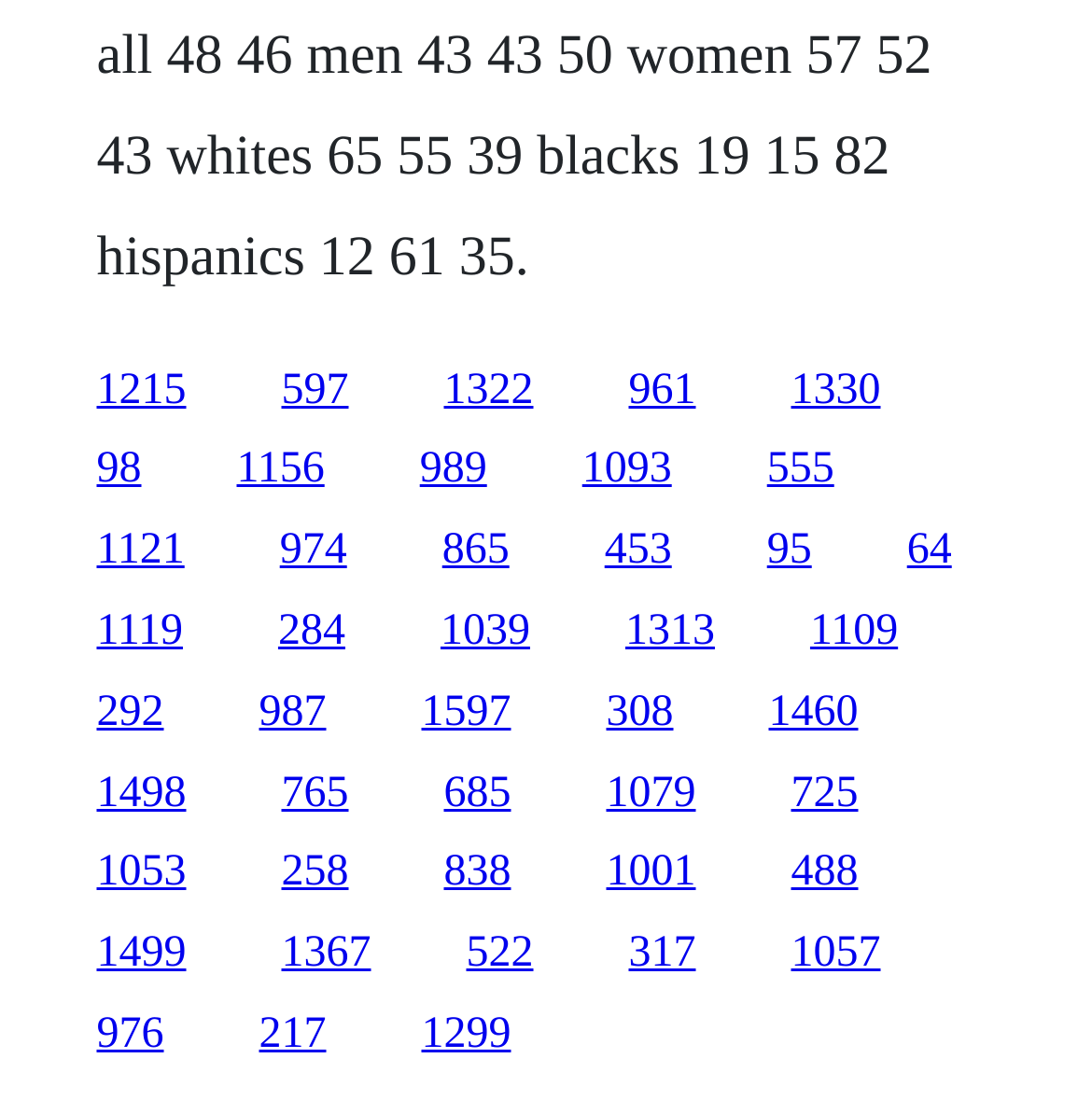Locate the bounding box coordinates of the area where you should click to accomplish the instruction: "visit the third link".

[0.406, 0.332, 0.488, 0.376]